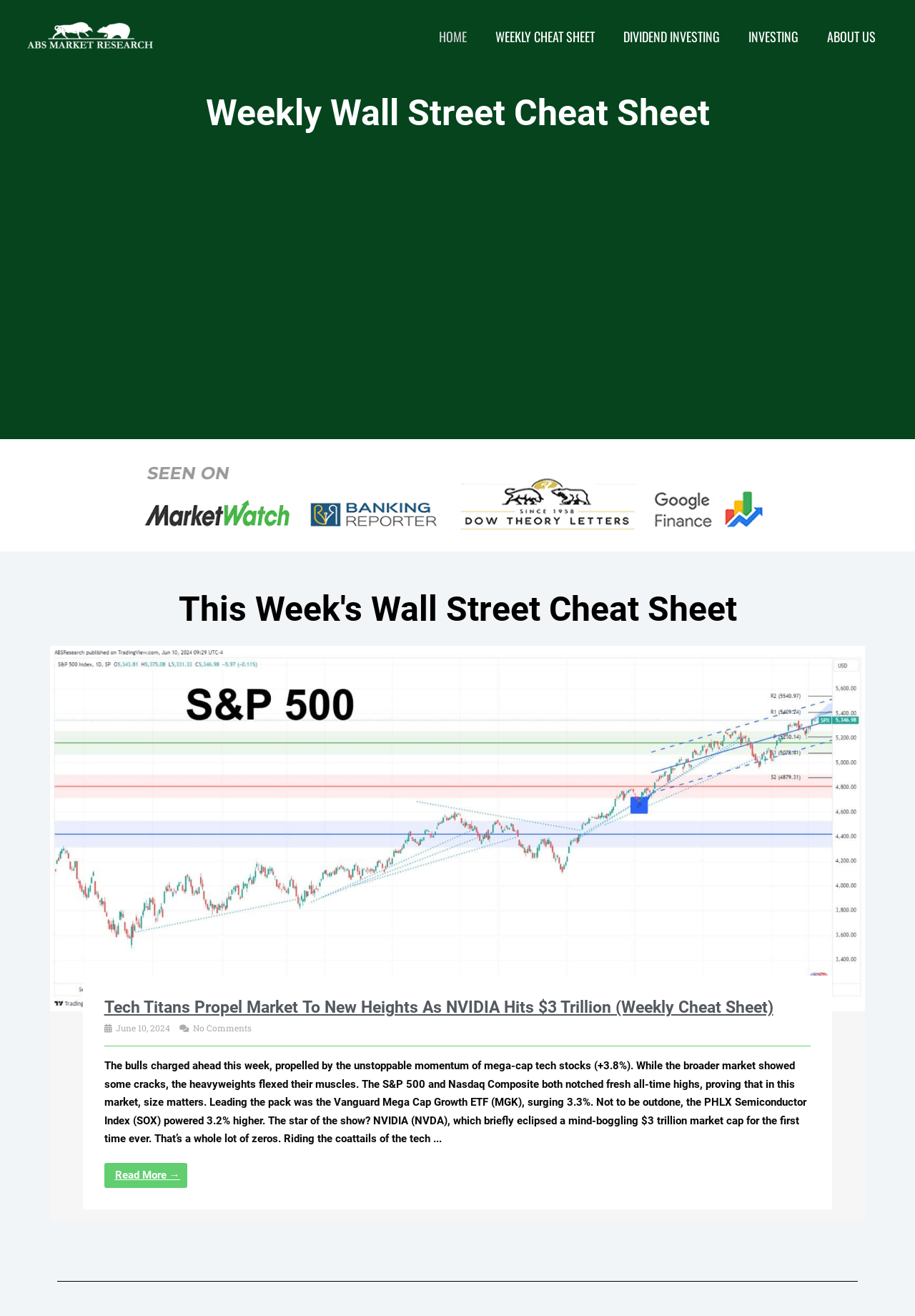Provide a short answer to the following question with just one word or phrase: What is the name of the ETF mentioned in the article?

Vanguard Mega Cap Growth ETF